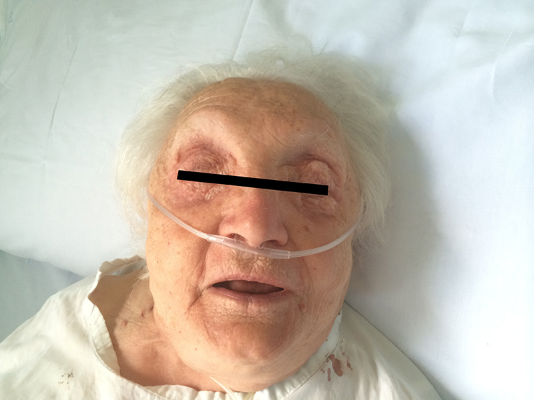Where is the patient likely located?
Answer the question with a single word or phrase by looking at the picture.

A hospital